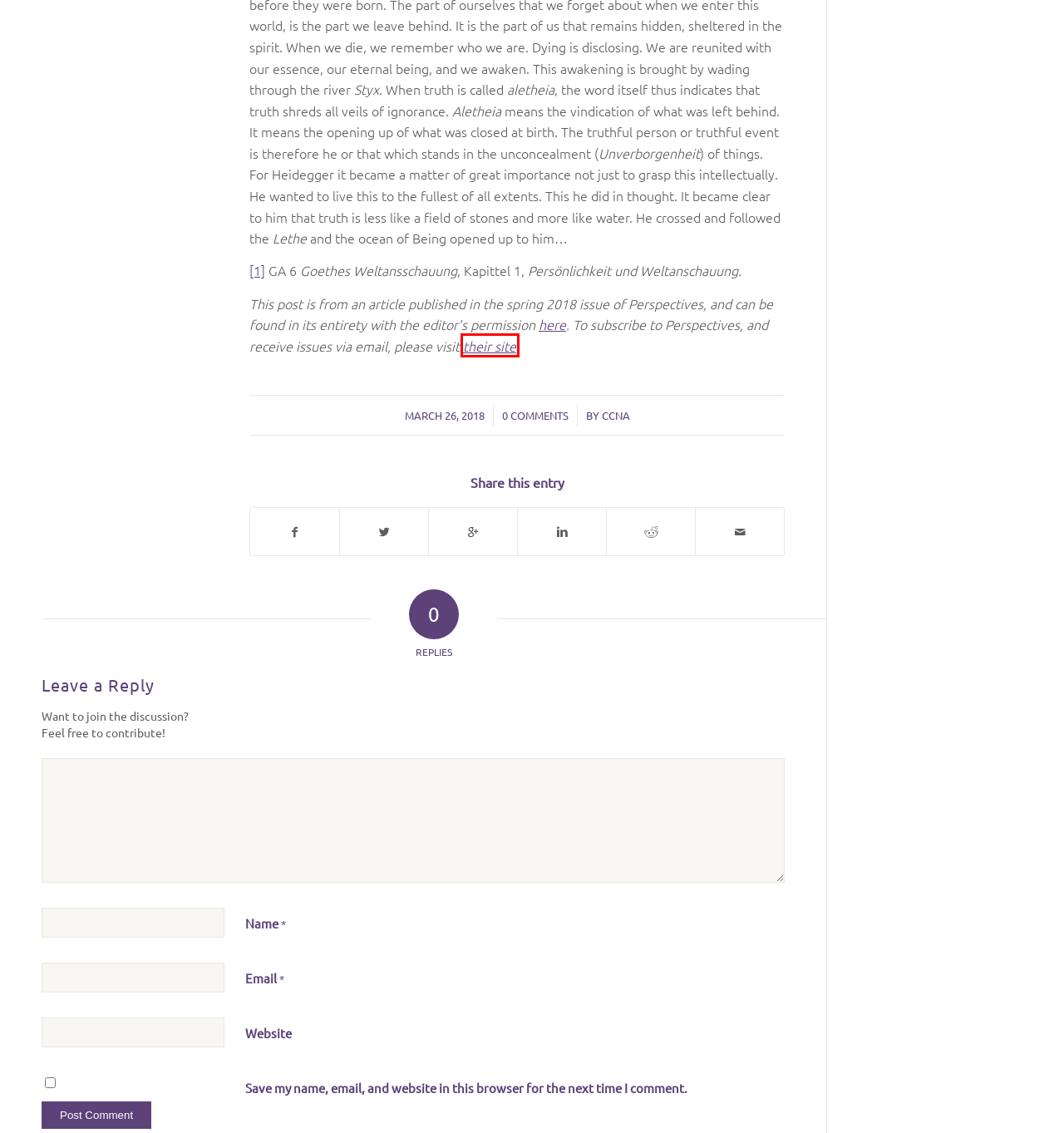Observe the screenshot of a webpage with a red bounding box highlighting an element. Choose the webpage description that accurately reflects the new page after the element within the bounding box is clicked. Here are the candidates:
A. The Christian Community in North America - Light from the darkness
B. Poetry Archives - The Christian Community in North America
C. News Archives - The Christian Community in North America
D. Inspirational Prayers Archives - The Christian Community in North America
E. Homilies Archives - The Christian Community in North America
F. CCNA, Author at The Christian Community in North America
G. Subscriptions - Perspectives
H. Essays Archives - The Christian Community in North America

G